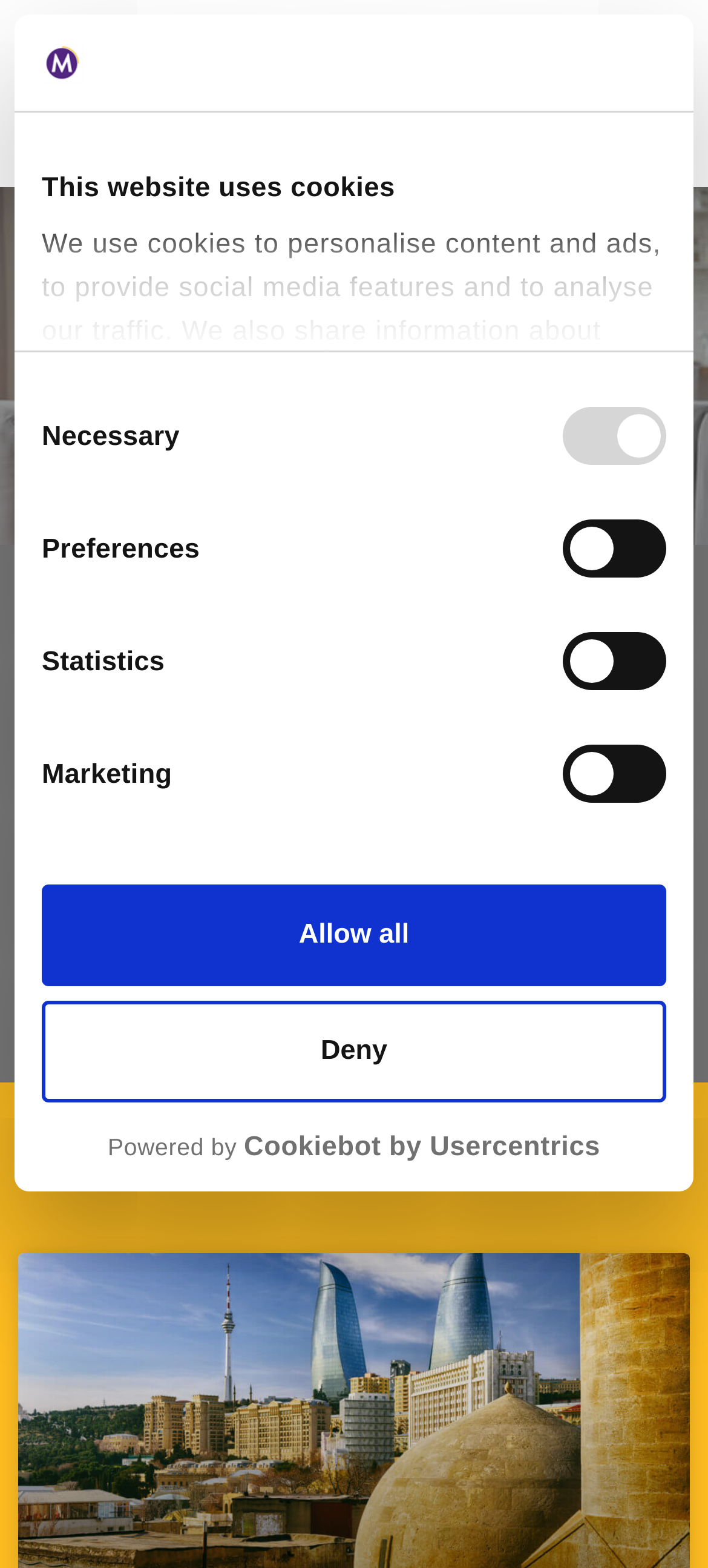Provide the bounding box coordinates of the HTML element described by the text: "NEWS".

[0.374, 0.507, 0.626, 0.558]